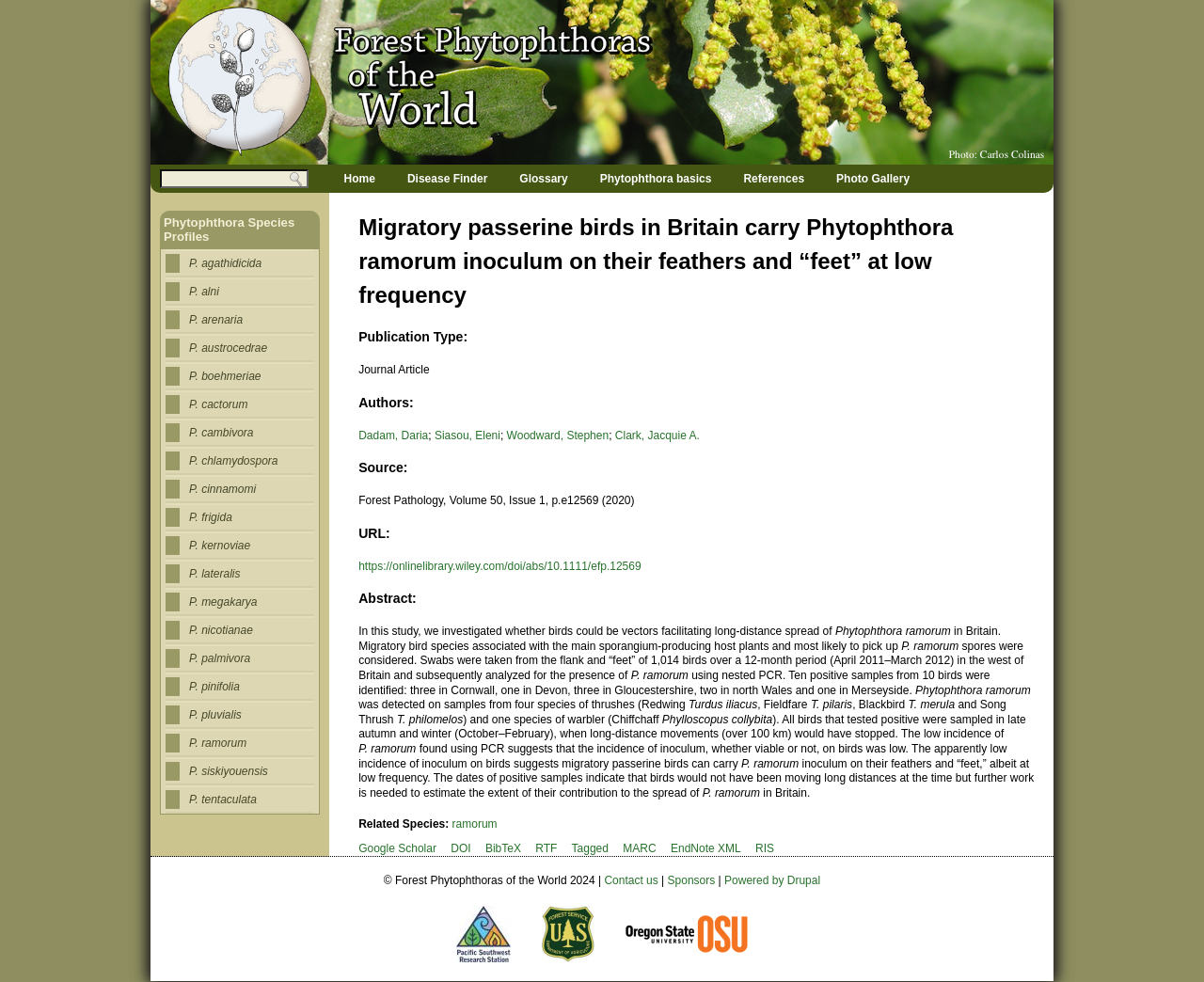Extract the bounding box coordinates for the UI element described by the text: "Siasou, Eleni". The coordinates should be in the form of [left, top, right, bottom] with values between 0 and 1.

[0.361, 0.436, 0.416, 0.45]